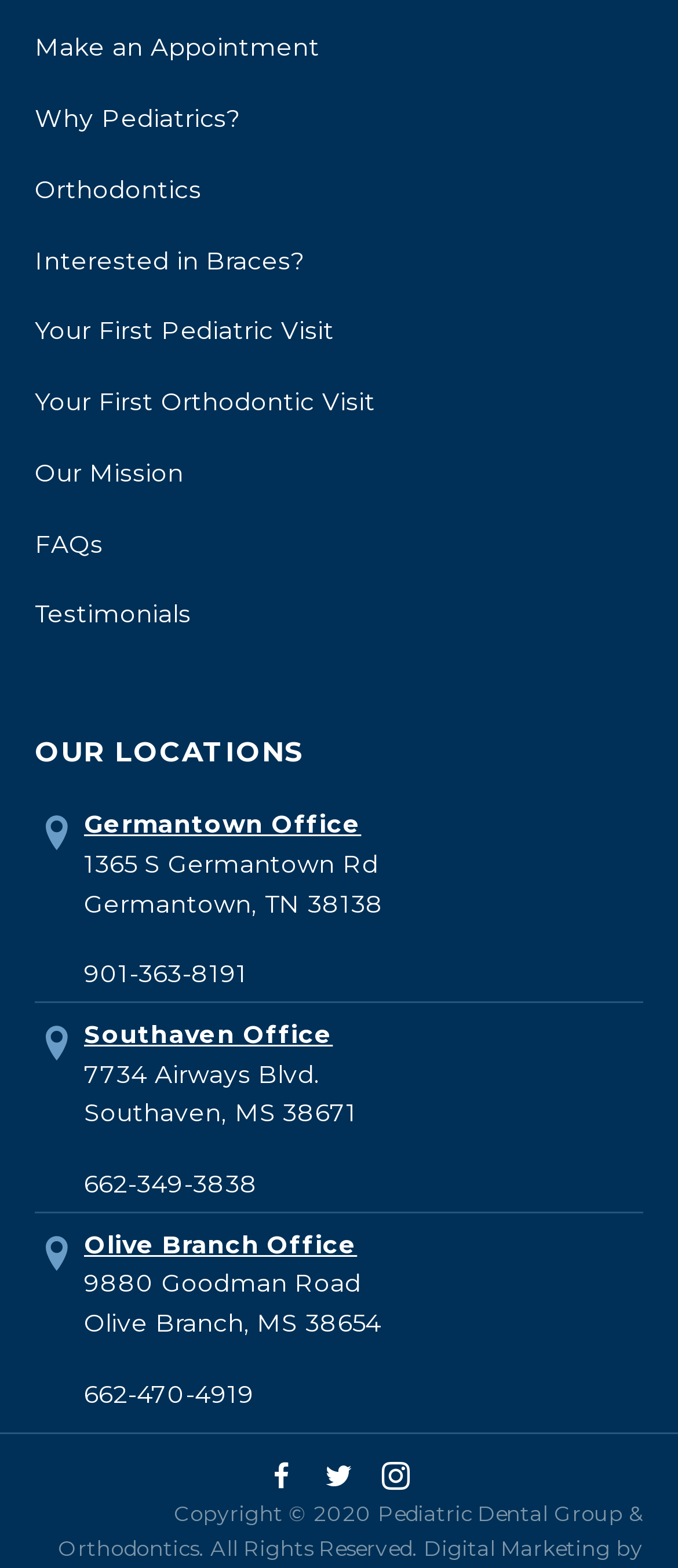What is the address of the Olive Branch Office?
Answer the question with a single word or phrase by looking at the picture.

9880 Goodman Road